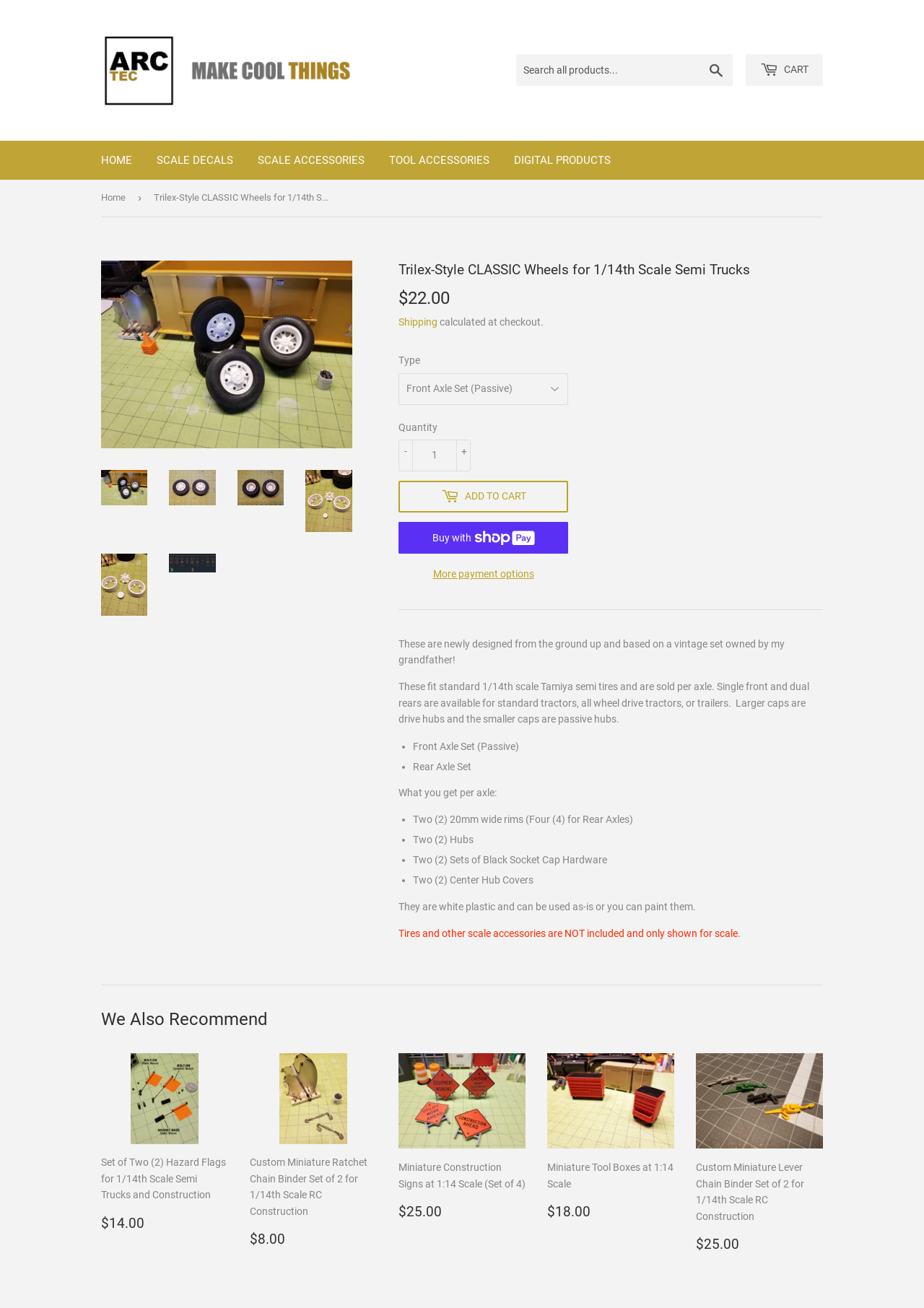Please provide a short answer using a single word or phrase for the question:
Are tires included with the wheels?

No